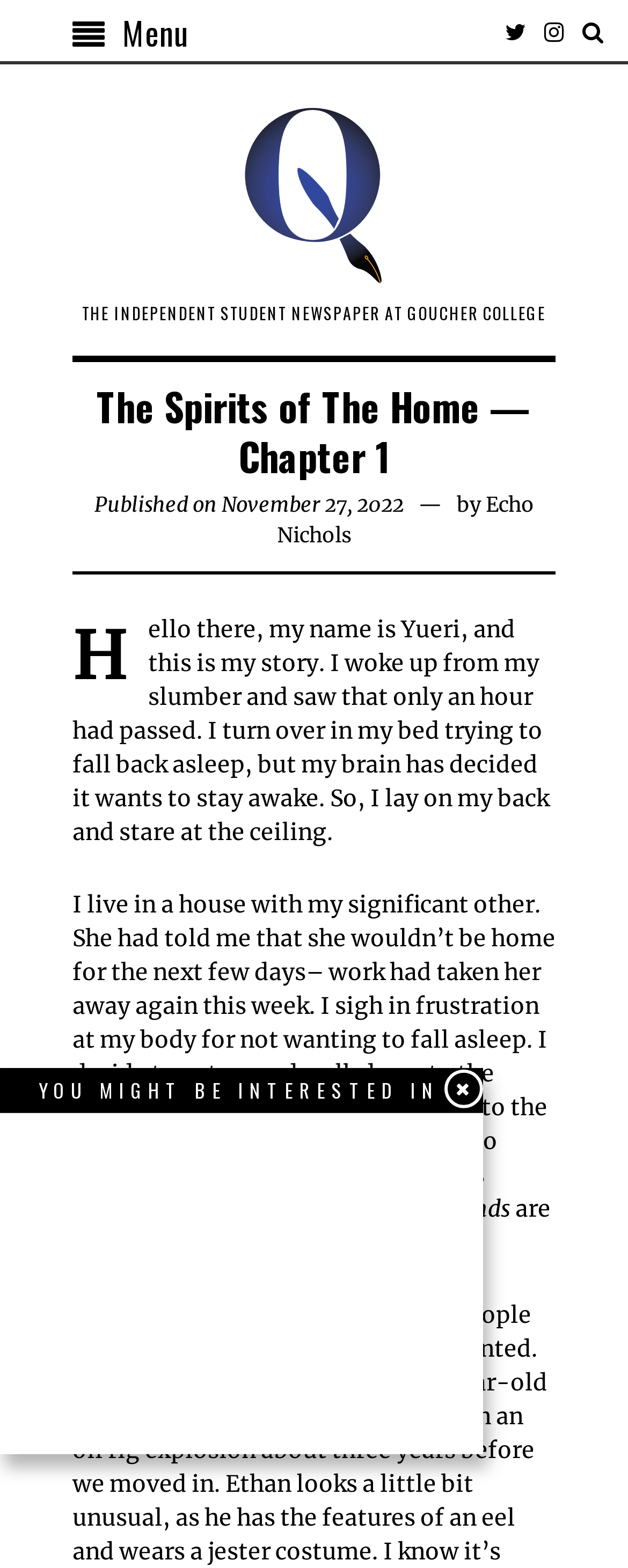What is the author doing when they get up from bed?
Look at the webpage screenshot and answer the question with a detailed explanation.

The author mentions that they 'decide to get up and walk down to the kitchen. I pace down the steps and into the kitchen grab a glass of water', indicating that they get a glass of water after getting up from bed.